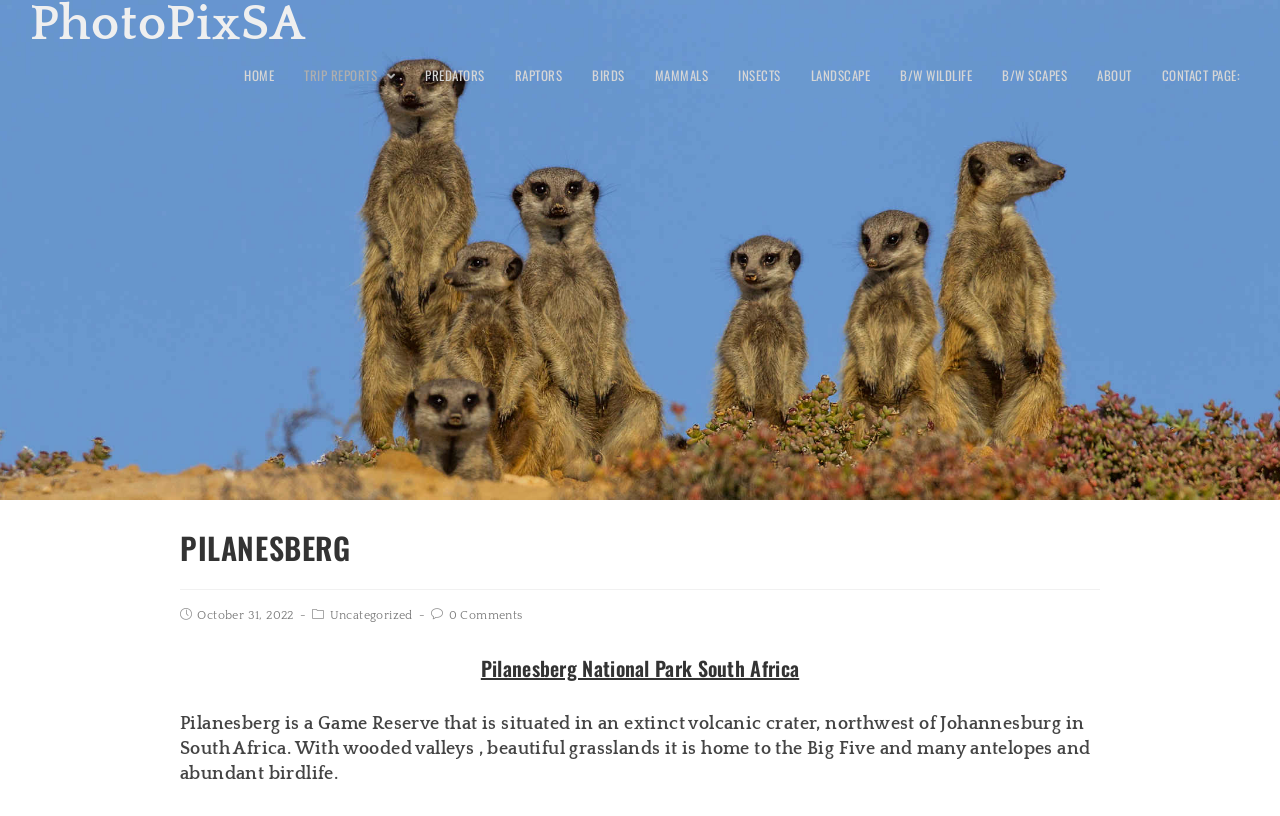Provide the bounding box coordinates for the UI element described in this sentence: "Insects". The coordinates should be four float values between 0 and 1, i.e., [left, top, right, bottom].

[0.565, 0.061, 0.621, 0.123]